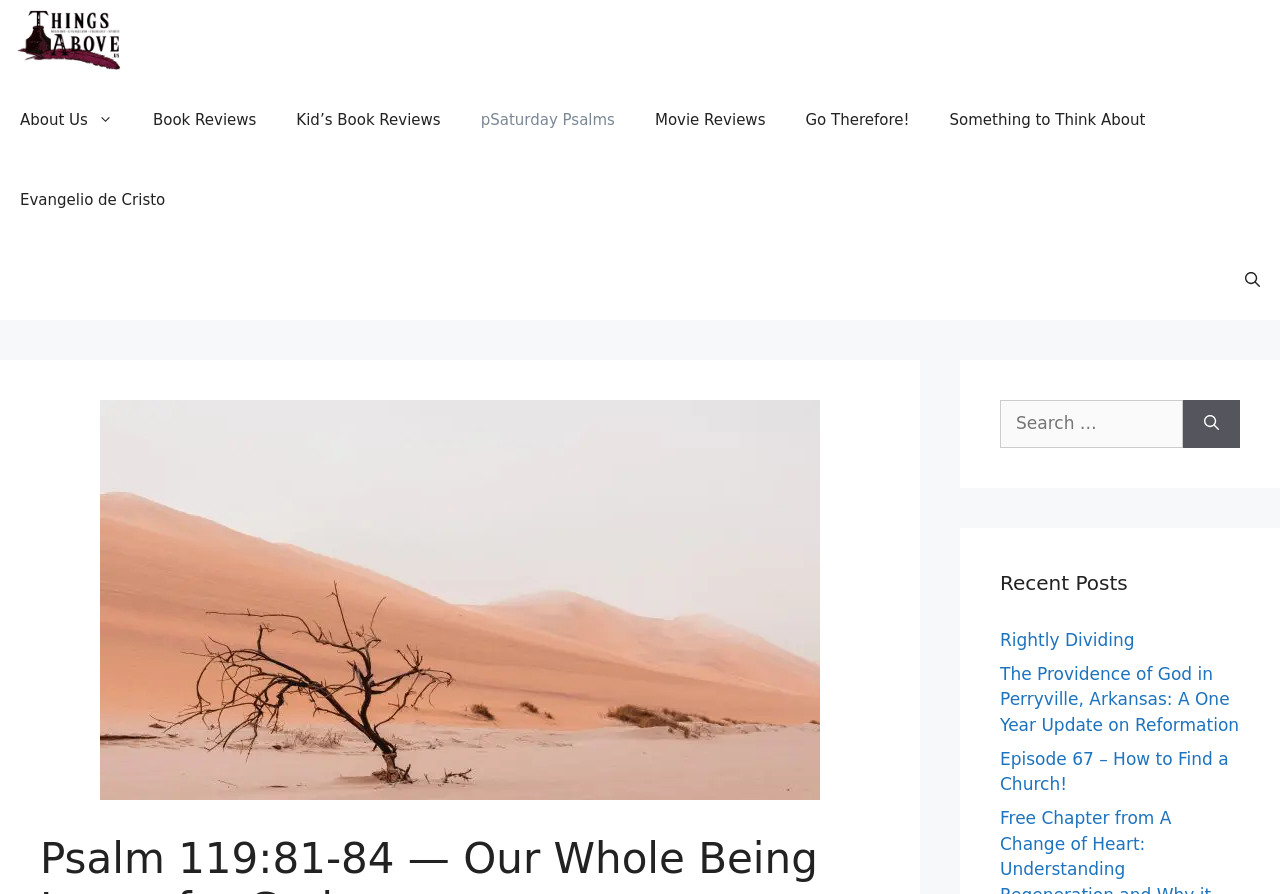Please give the bounding box coordinates of the area that should be clicked to fulfill the following instruction: "search for something". The coordinates should be in the format of four float numbers from 0 to 1, i.e., [left, top, right, bottom].

[0.781, 0.447, 0.924, 0.501]